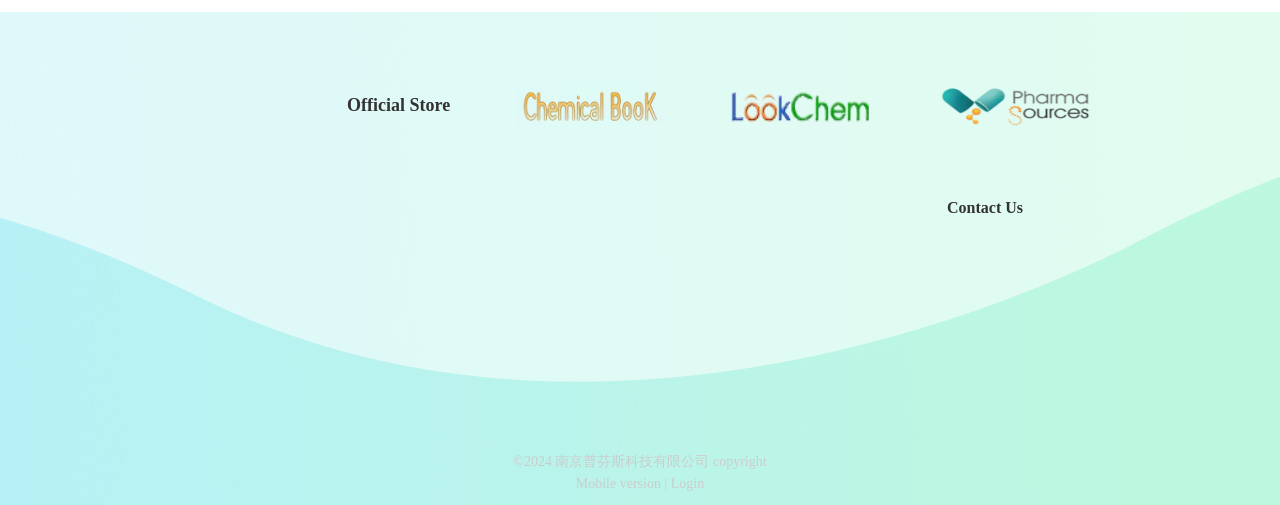Identify the bounding box for the UI element described as: "Hypoglycemic". Ensure the coordinates are four float numbers between 0 and 1, formatted as [left, top, right, bottom].

[0.509, 0.532, 0.582, 0.575]